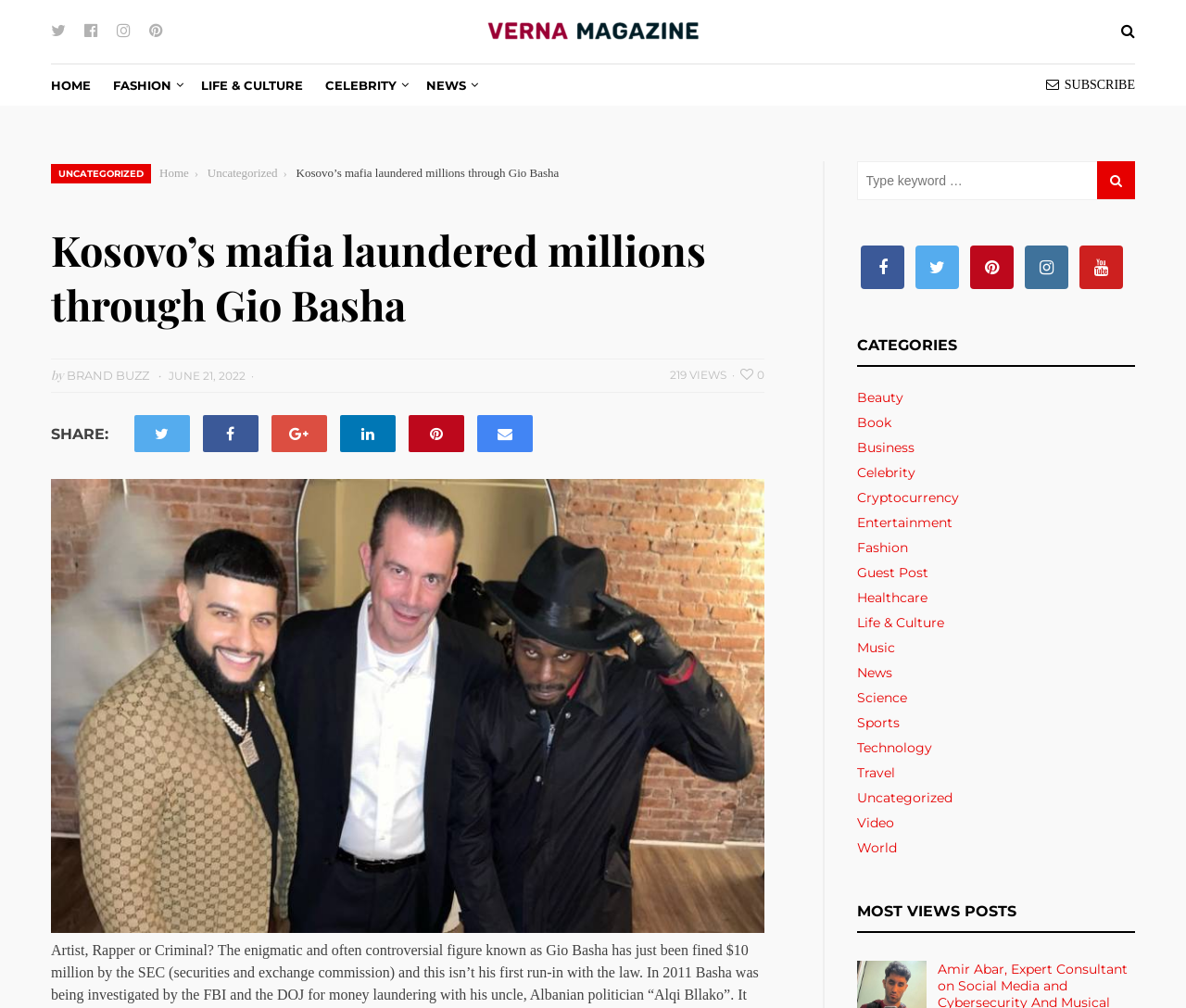Locate the bounding box coordinates of the element you need to click to accomplish the task described by this instruction: "Click the 'Back to Index' link".

None